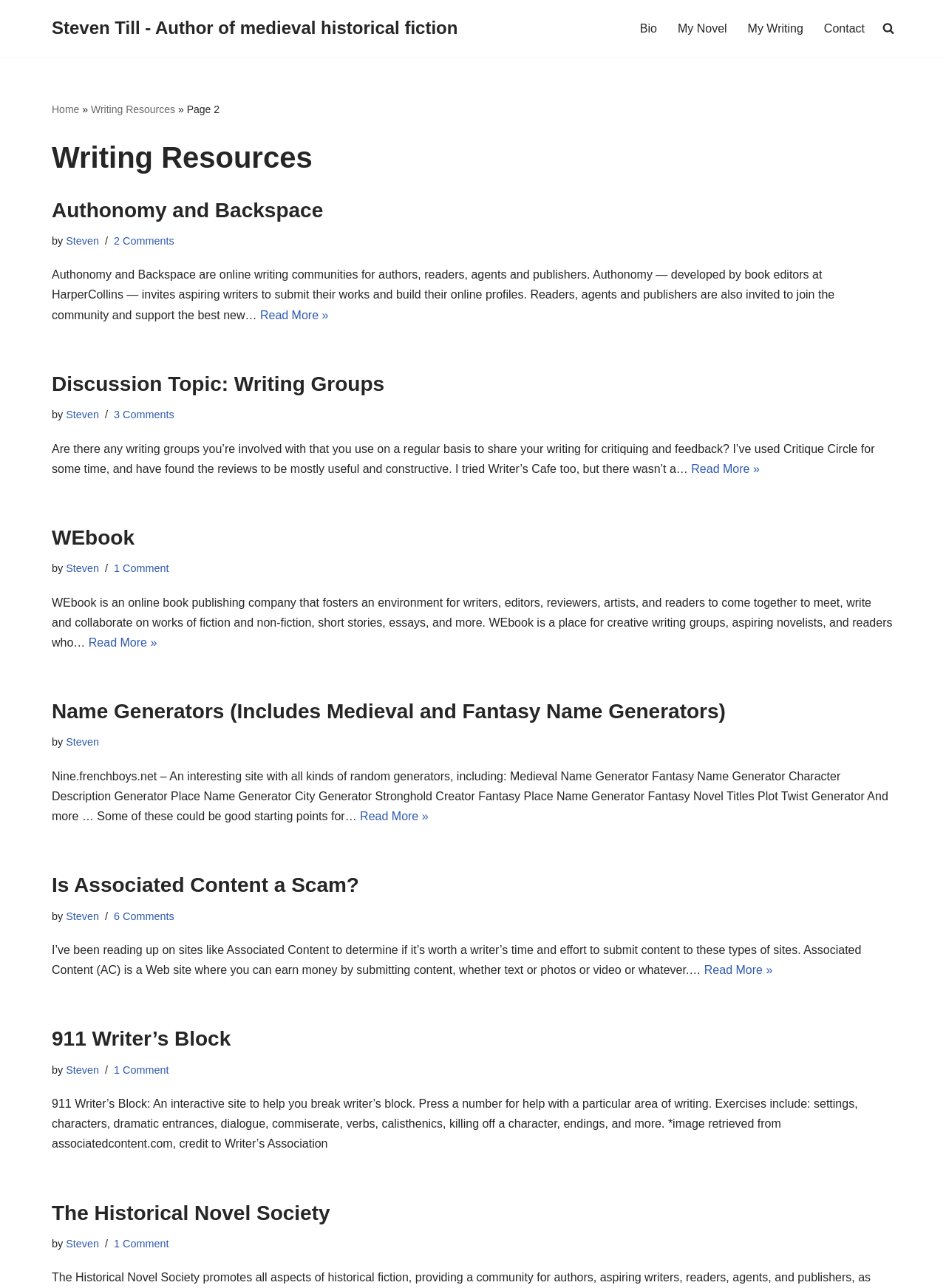Please locate the bounding box coordinates of the region I need to click to follow this instruction: "Click on the 'Bio' link in the primary menu".

[0.676, 0.014, 0.694, 0.03]